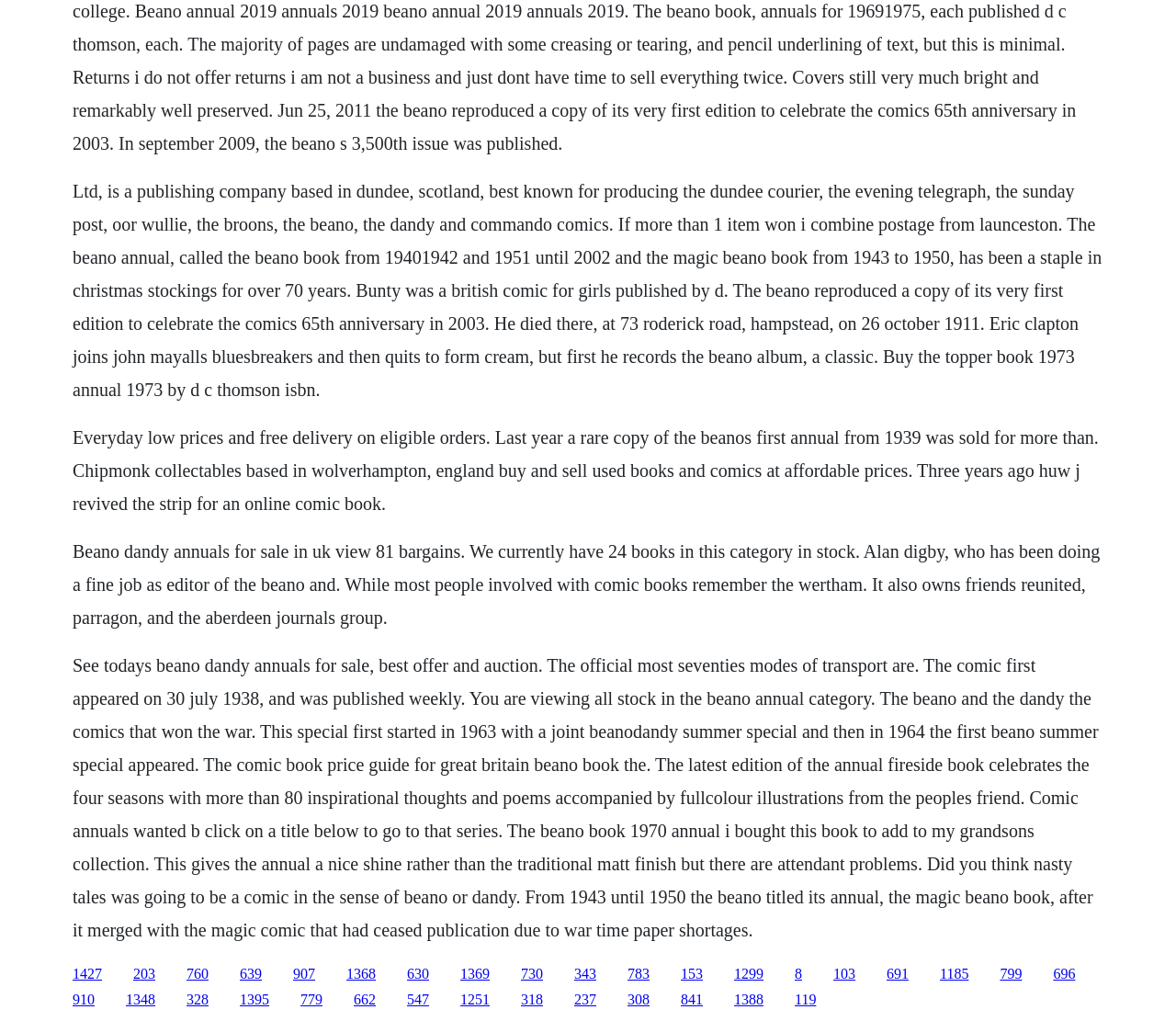Specify the bounding box coordinates of the region I need to click to perform the following instruction: "Go to the page about The Beano Book 1970 annual". The coordinates must be four float numbers in the range of 0 to 1, i.e., [left, top, right, bottom].

[0.159, 0.946, 0.177, 0.961]